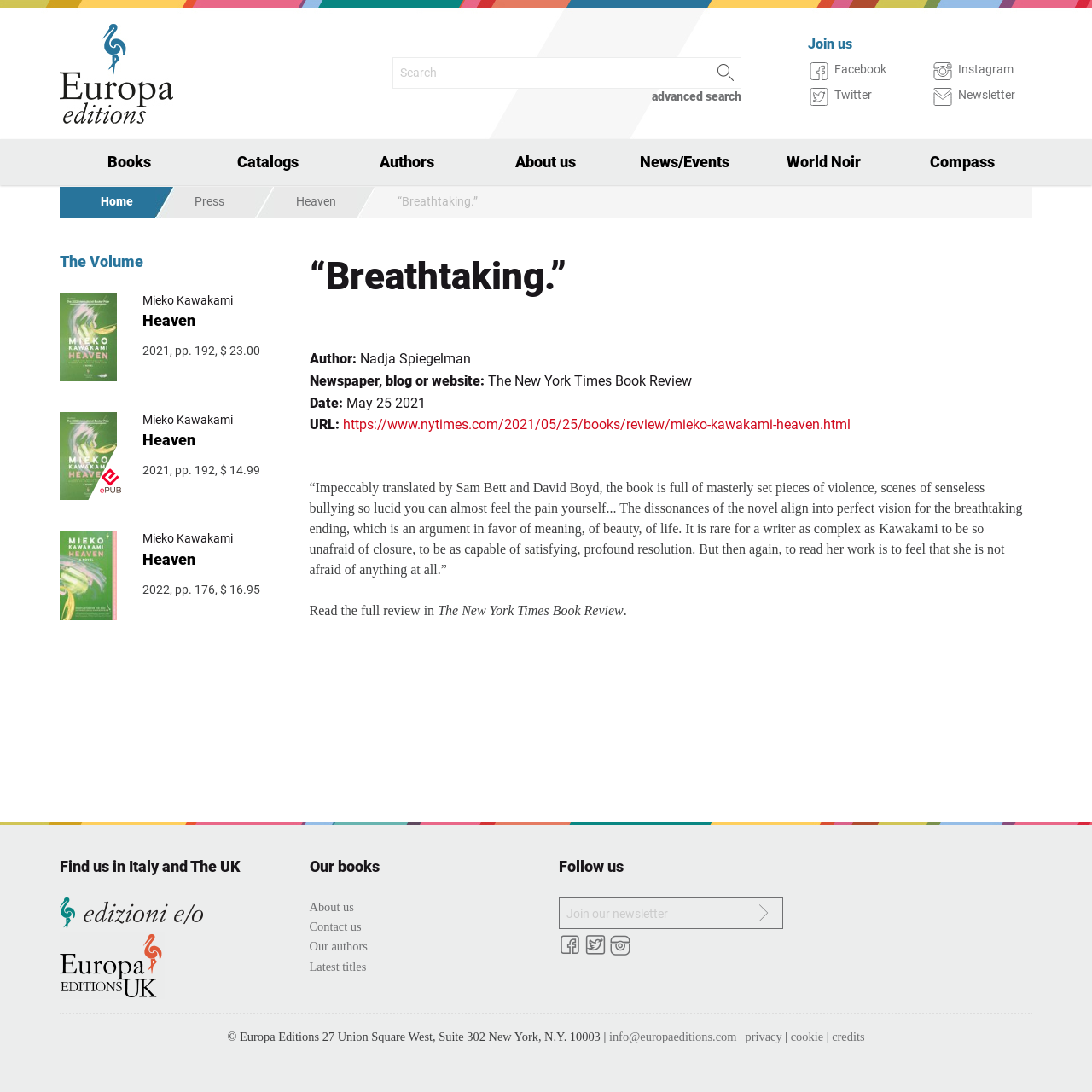Answer the following in one word or a short phrase: 
What is the name of the newspaper that reviewed the book?

The New York Times Book Review